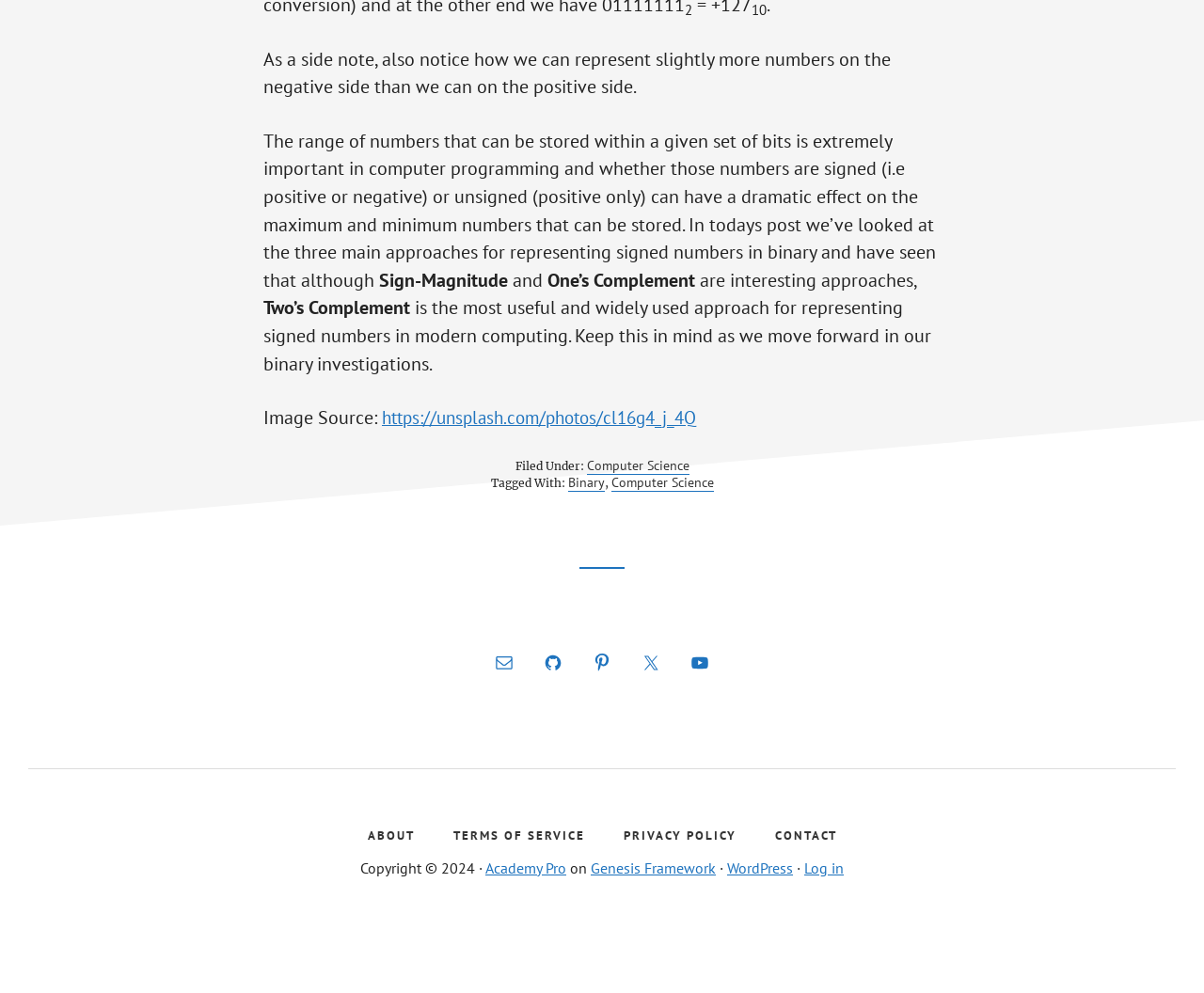Find the bounding box coordinates for the area that must be clicked to perform this action: "Click the Pinterest link".

[0.484, 0.71, 0.516, 0.748]